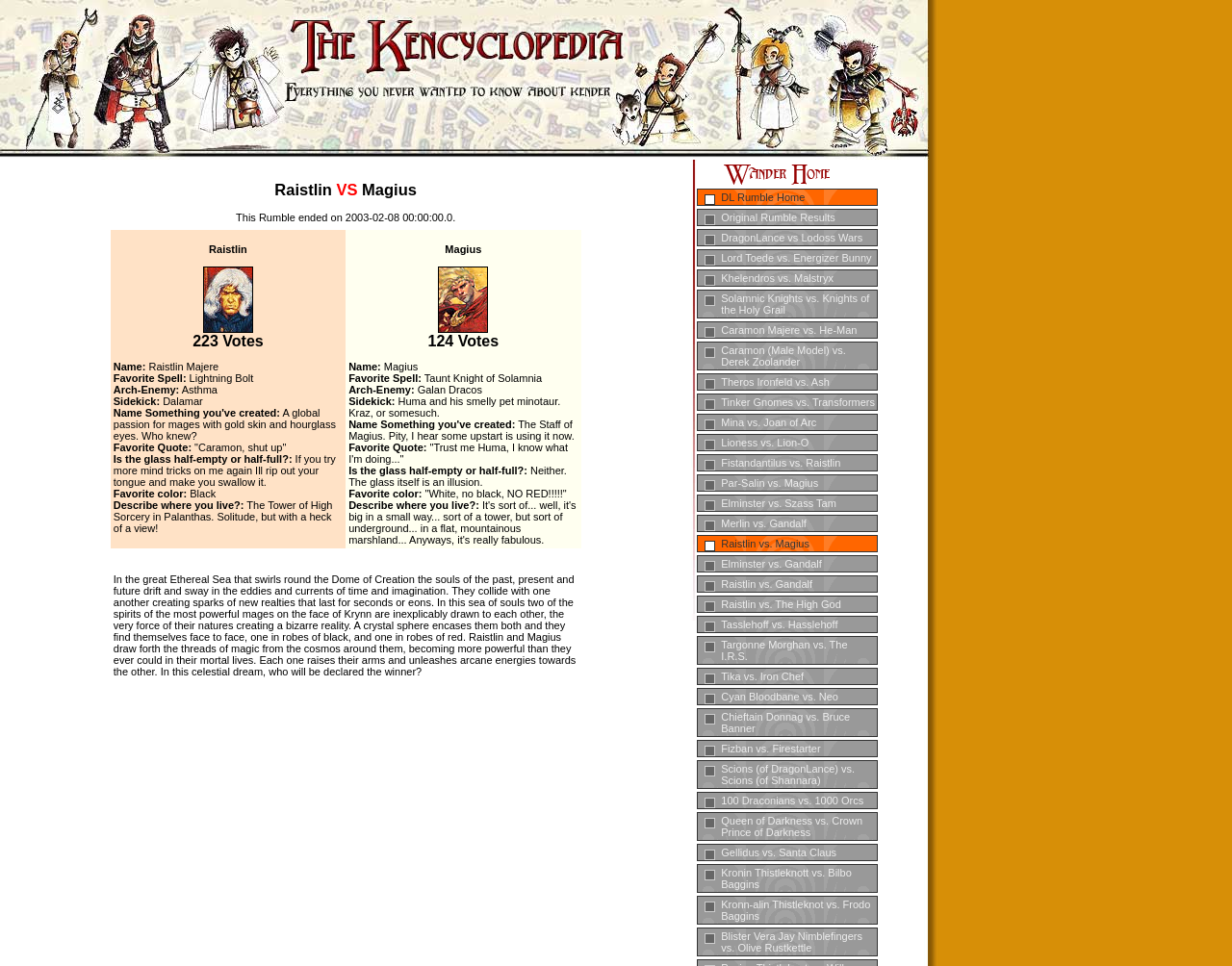What is the name of the rumble that ended on 2003-02-08?
From the image, respond using a single word or phrase.

Raistlin VS Magius